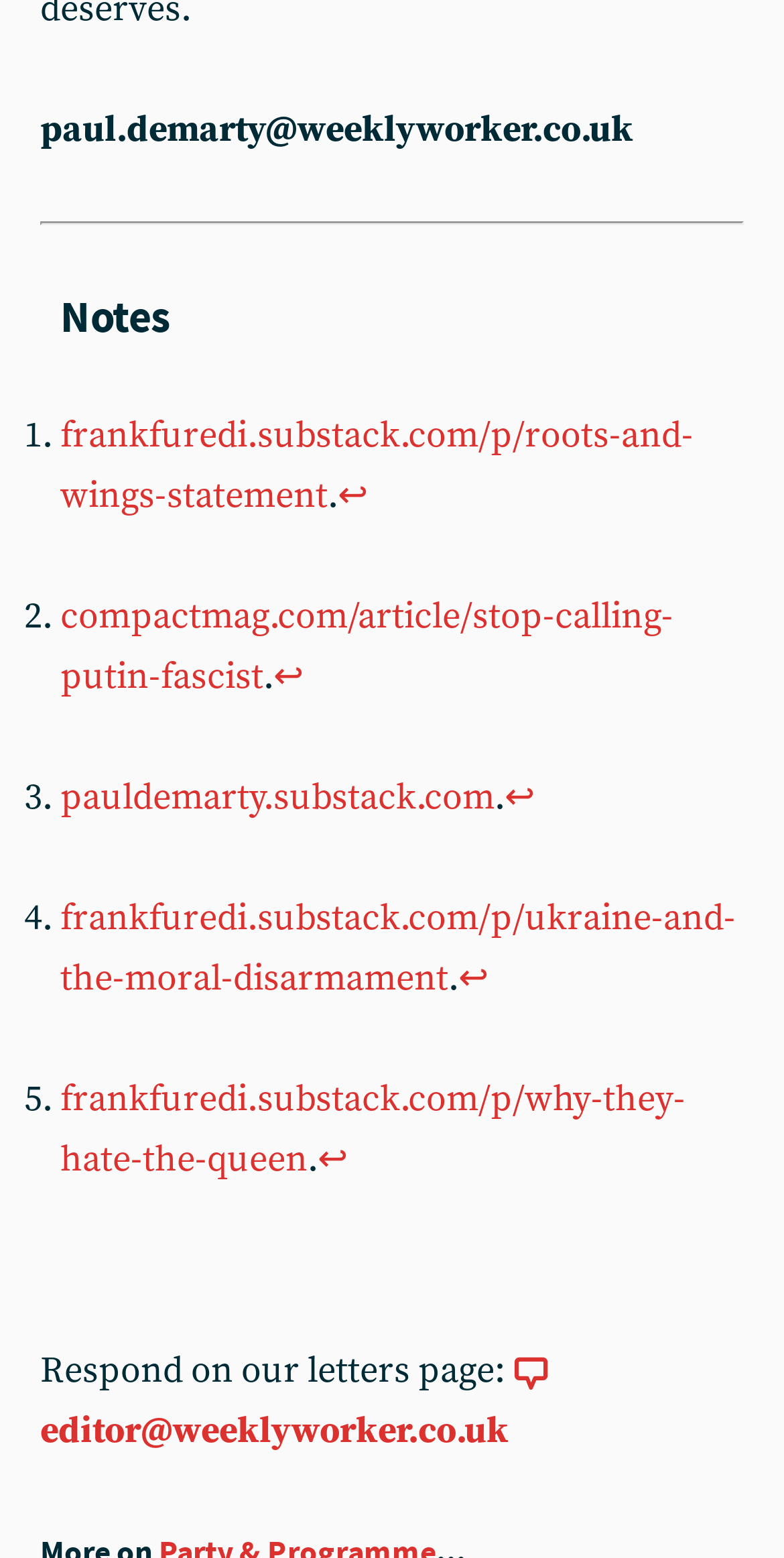Locate the UI element described by editor@weeklyworker.co.uk in the provided webpage screenshot. Return the bounding box coordinates in the format (top-left x, top-left y, bottom-right x, bottom-right y), ensuring all values are between 0 and 1.

[0.051, 0.865, 0.715, 0.933]